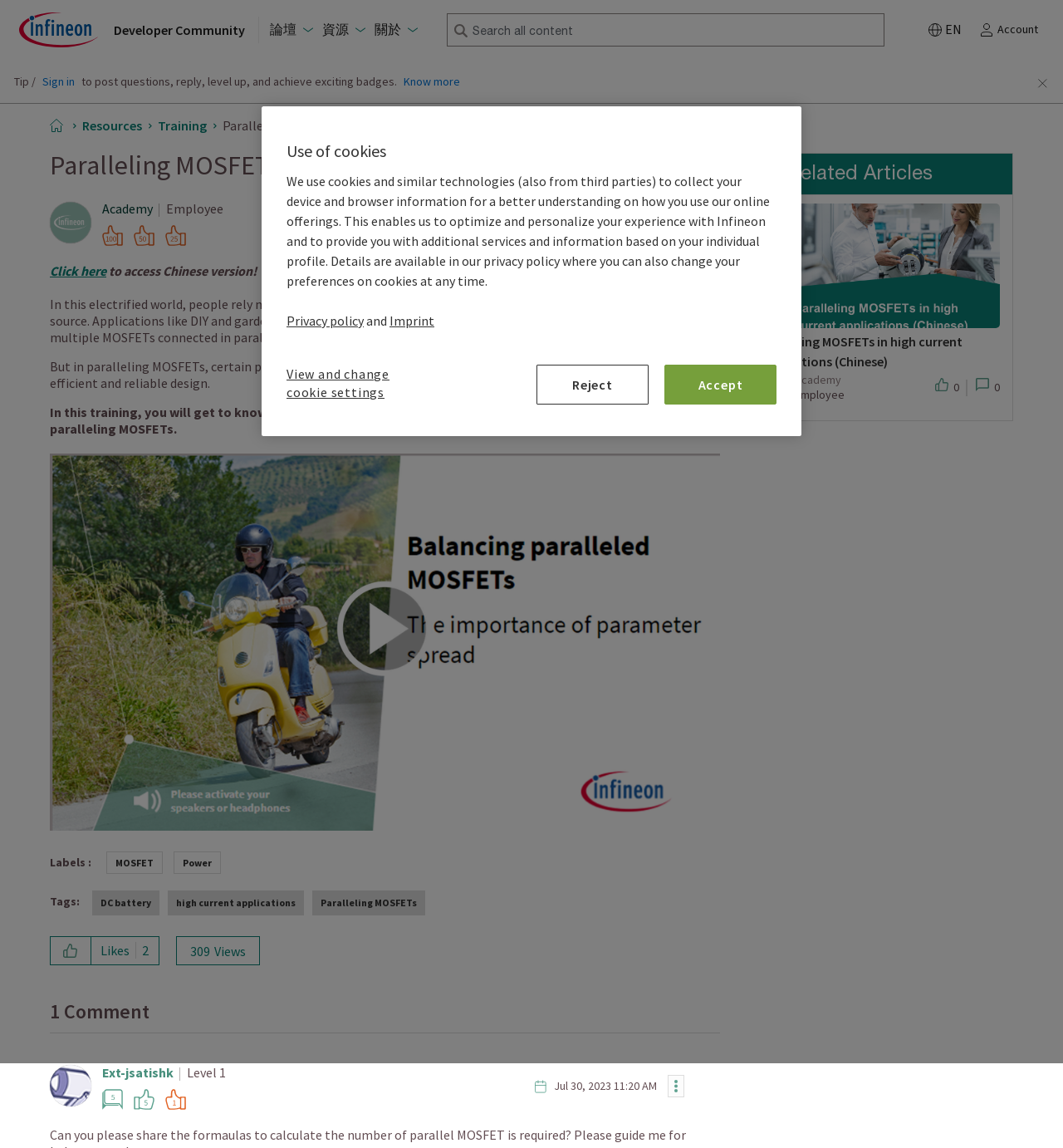What is the topic of the post?
Provide an in-depth answer to the question, covering all aspects.

The topic of the post can be found in the heading of the post, which is 'Paralleling MOSFETs in high current applications'. This heading is located at the top of the post content.